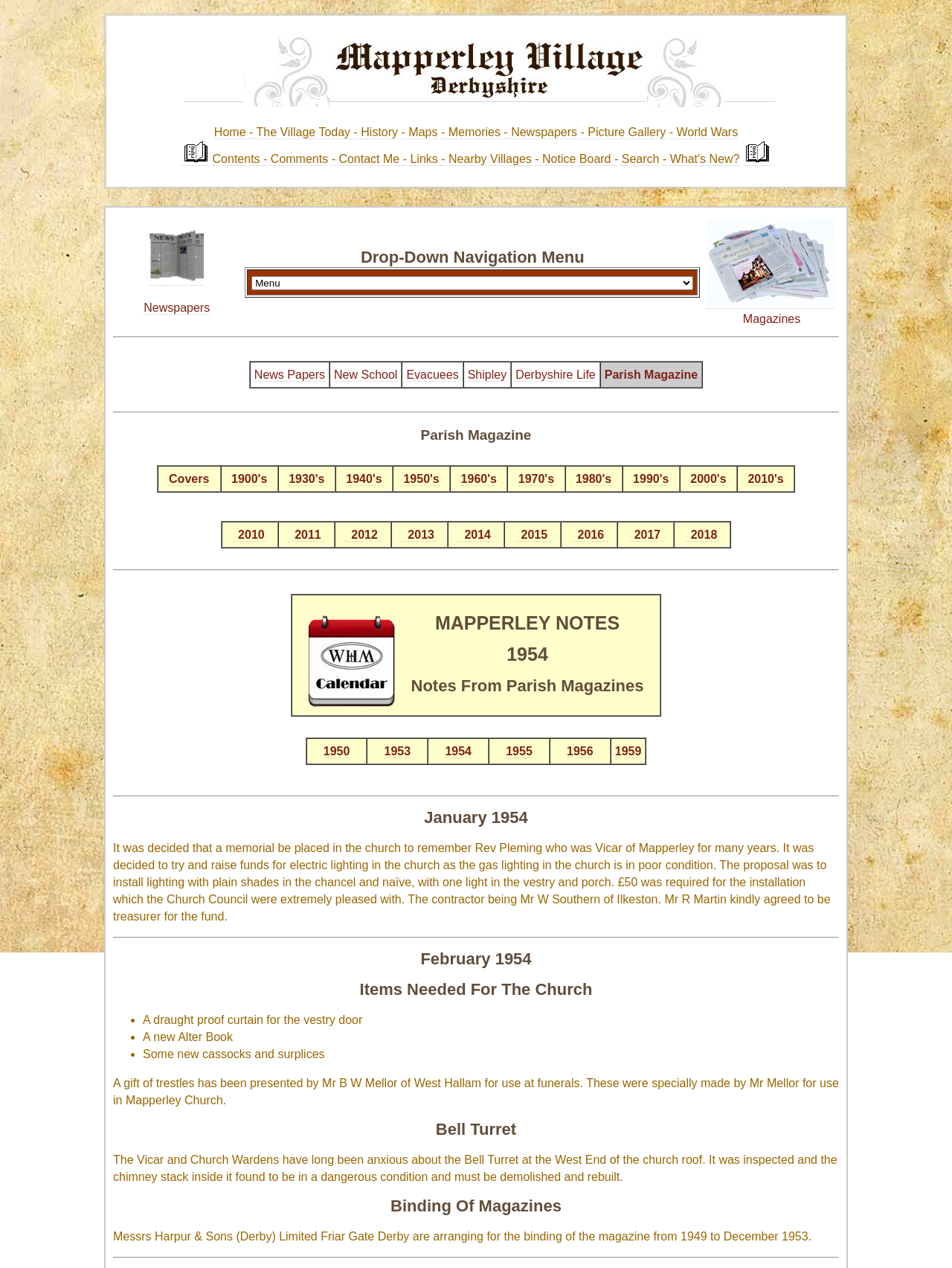Bounding box coordinates are specified in the format (top-left x, top-left y, bottom-right x, bottom-right y). All values are floating point numbers bounded between 0 and 1. Please provide the bounding box coordinate of the region this sentence describes: Links

[0.431, 0.12, 0.463, 0.131]